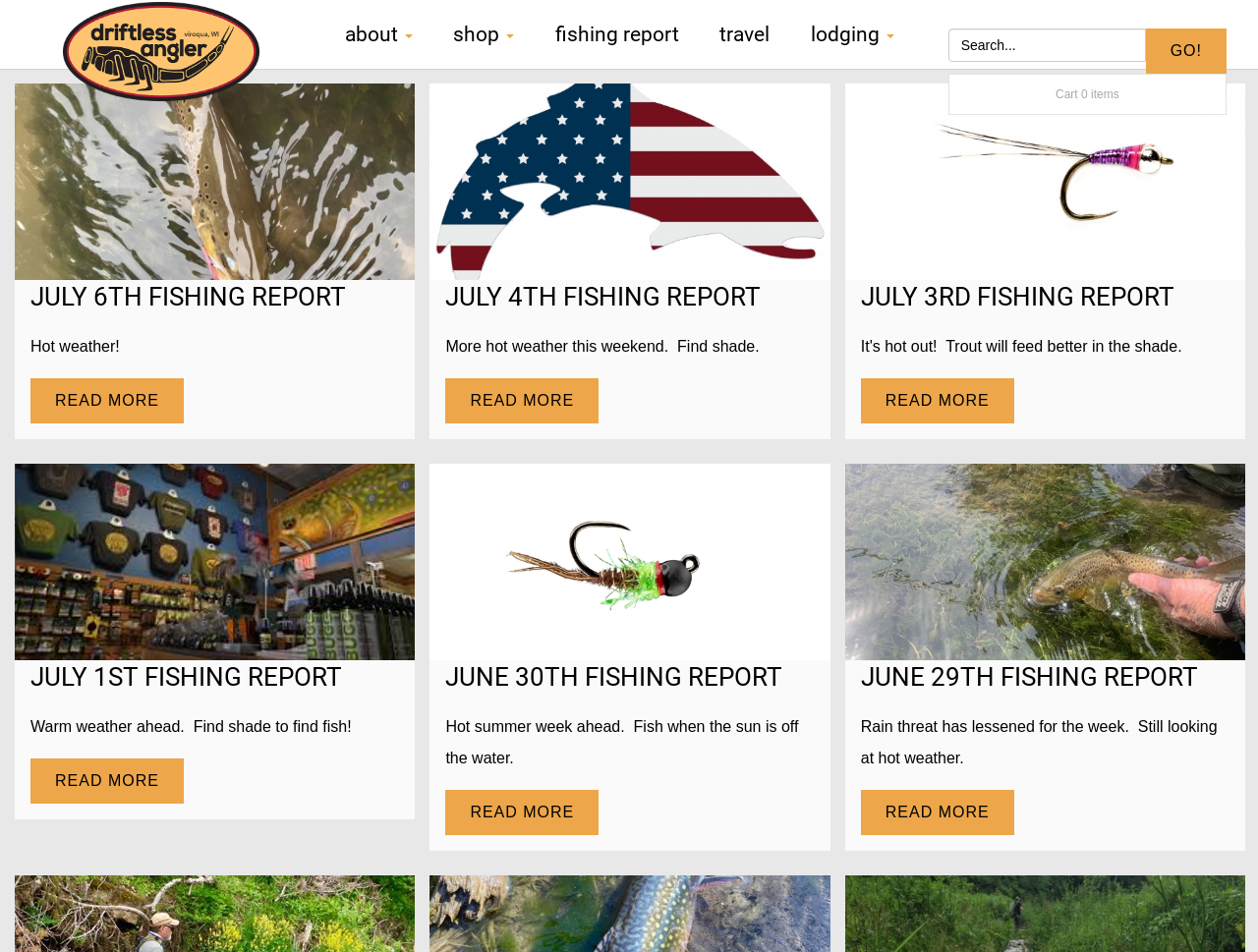Locate the bounding box coordinates of the element that needs to be clicked to carry out the instruction: "view cart". The coordinates should be given as four float numbers ranging from 0 to 1, i.e., [left, top, right, bottom].

[0.754, 0.078, 0.975, 0.121]